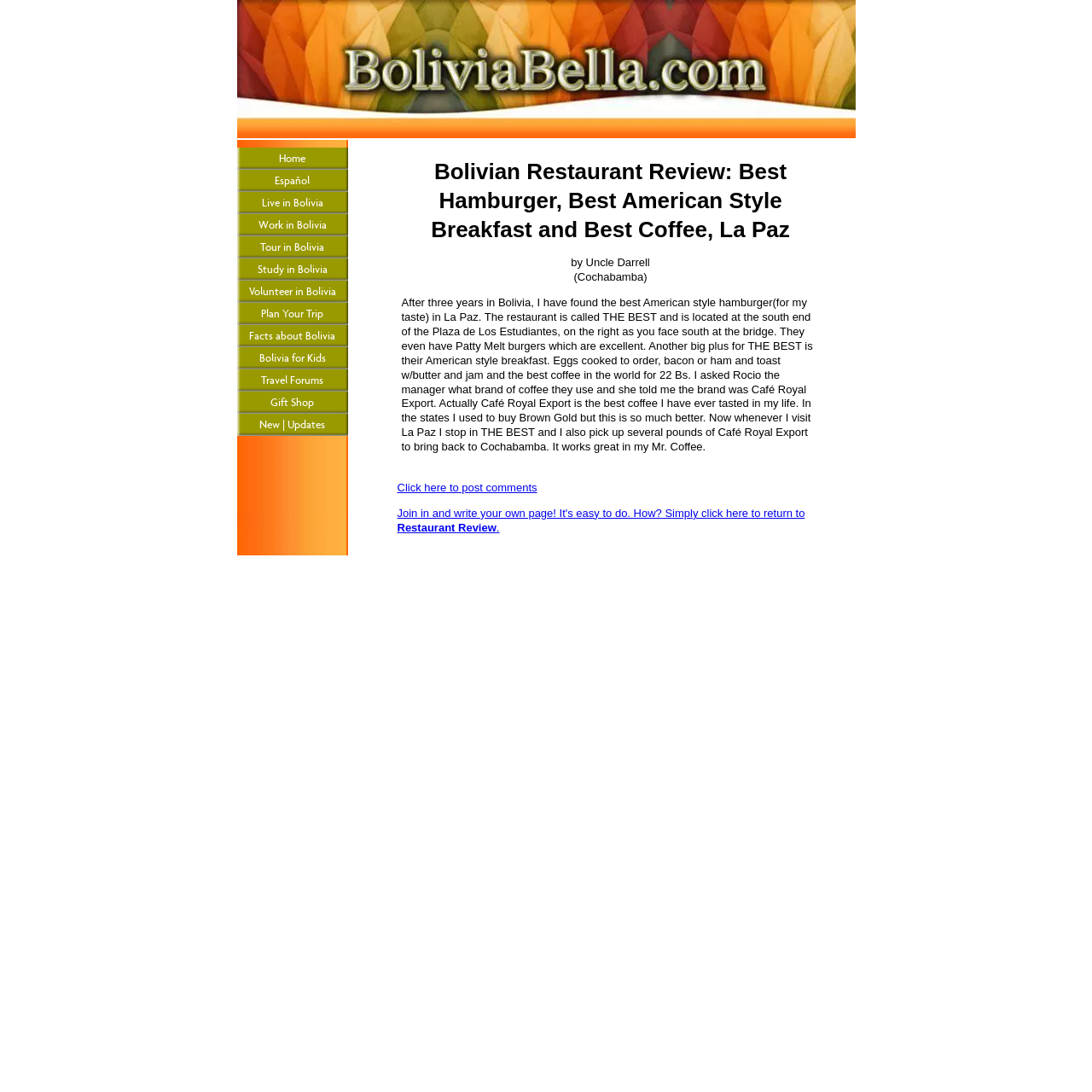Please provide the bounding box coordinates for the element that needs to be clicked to perform the following instruction: "Visit the travel forums". The coordinates should be given as four float numbers between 0 and 1, i.e., [left, top, right, bottom].

[0.217, 0.338, 0.318, 0.359]